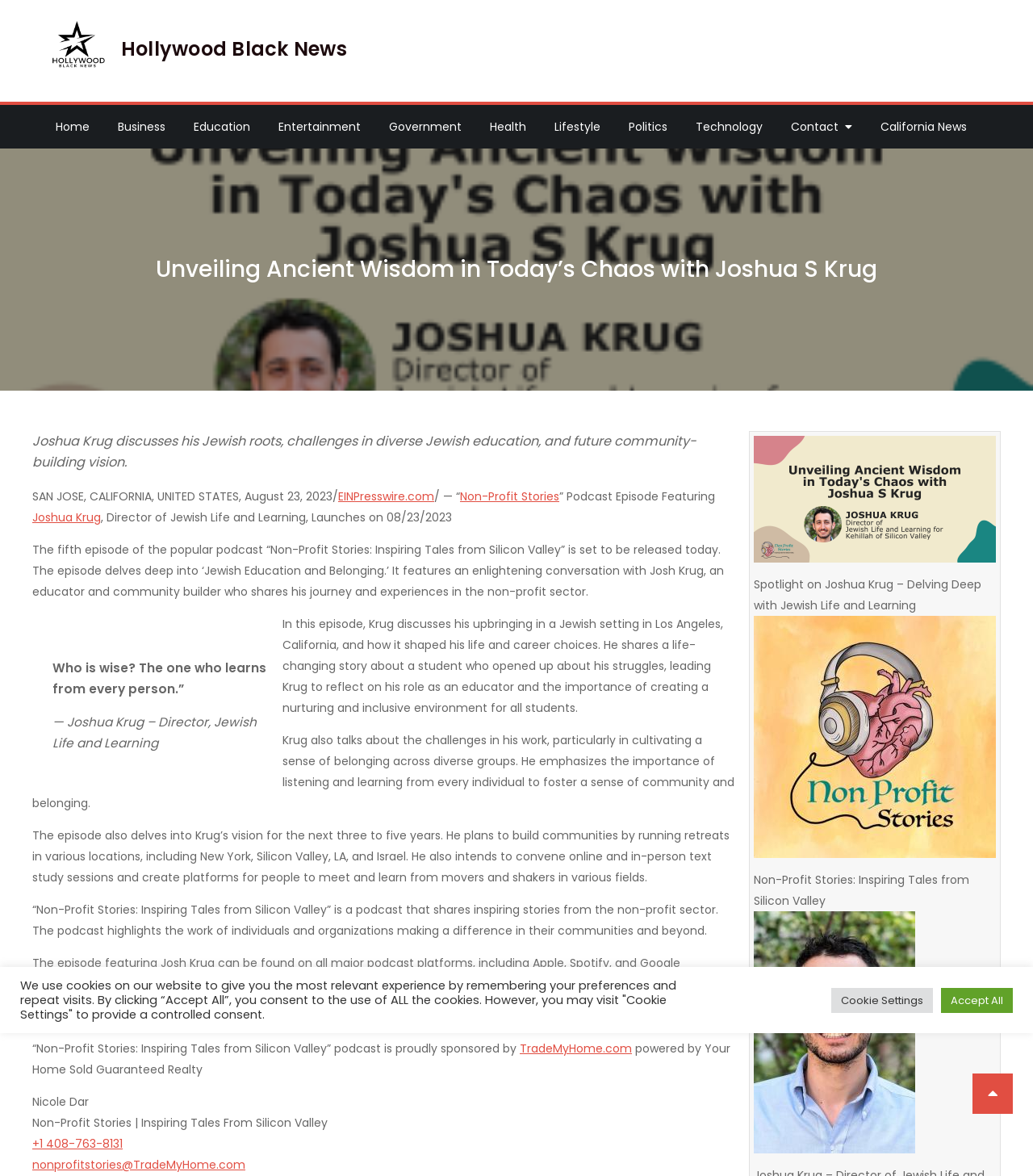Respond to the question below with a single word or phrase:
What is the name of the website sponsored by TradeMyHome.com?

Non-Profit Stories